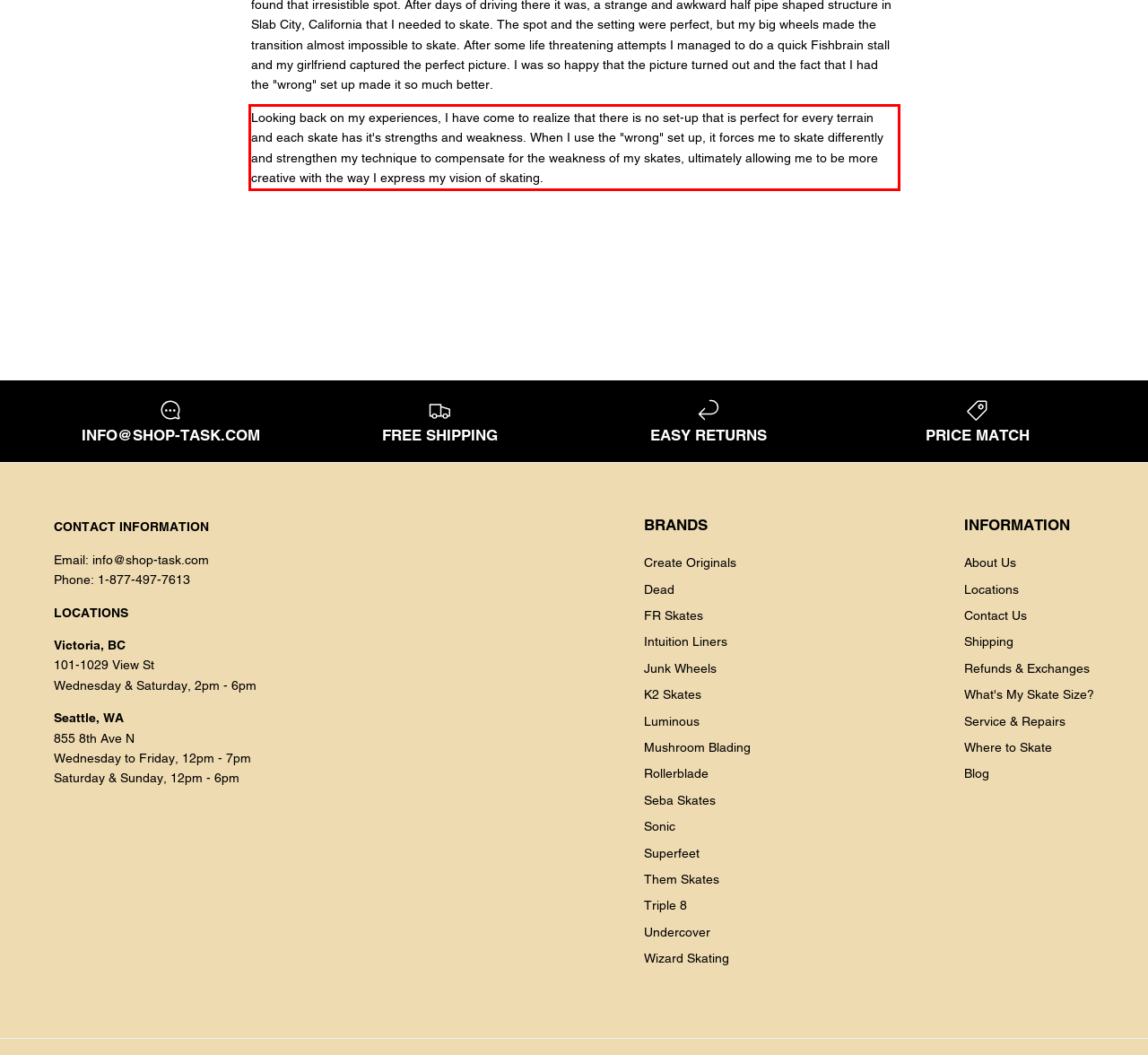Please extract the text content within the red bounding box on the webpage screenshot using OCR.

Looking back on my experiences, I have come to realize that there is no set-up that is perfect for every terrain and each skate has it's strengths and weakness. When I use the "wrong" set up, it forces me to skate differently and strengthen my technique to compensate for the weakness of my skates, ultimately allowing me to be more creative with the way I express my vision of skating.